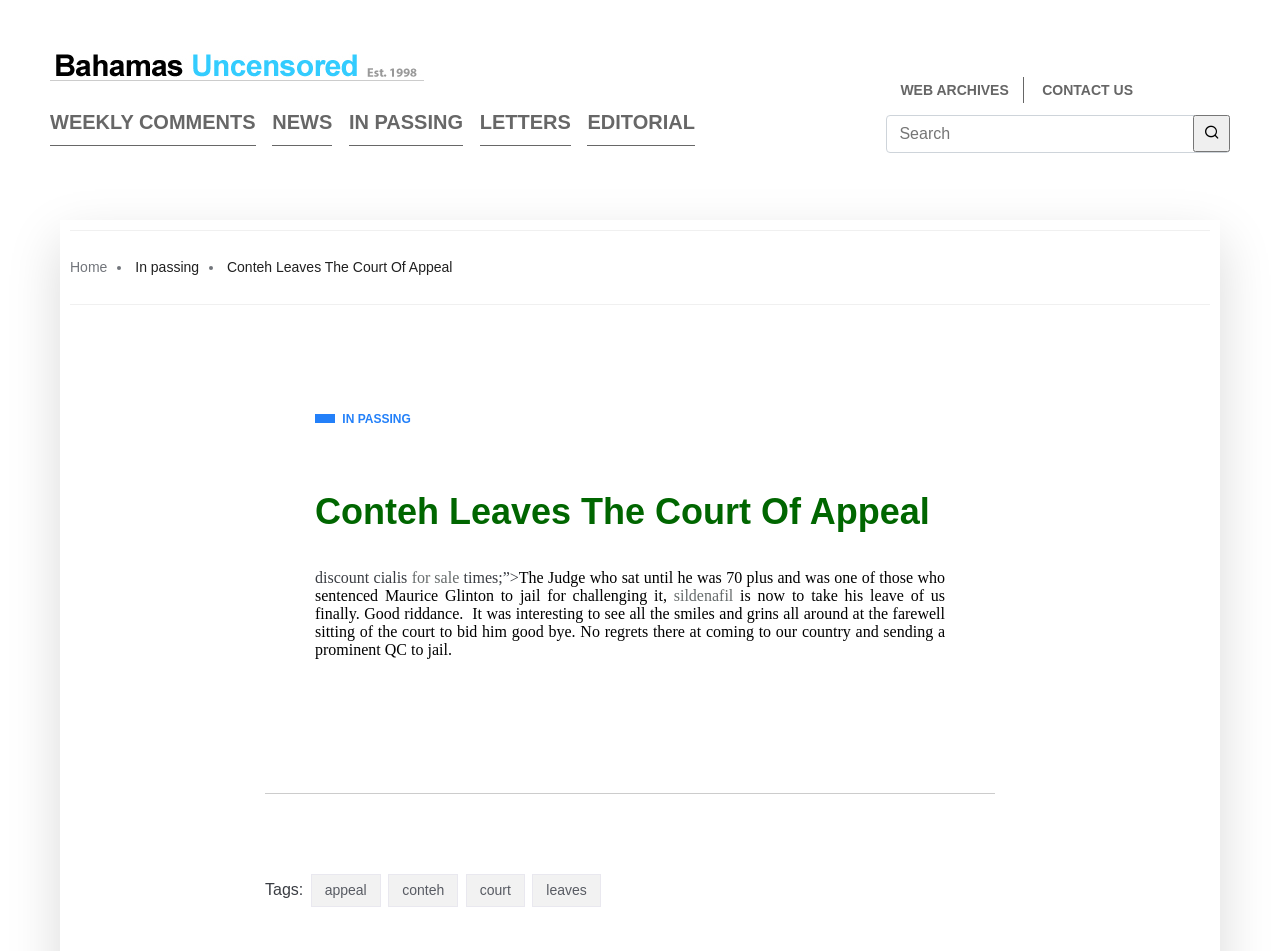Using the given description, provide the bounding box coordinates formatted as (top-left x, top-left y, bottom-right x, bottom-right y), with all values being floating point numbers between 0 and 1. Description: Web Archives

[0.703, 0.083, 0.788, 0.107]